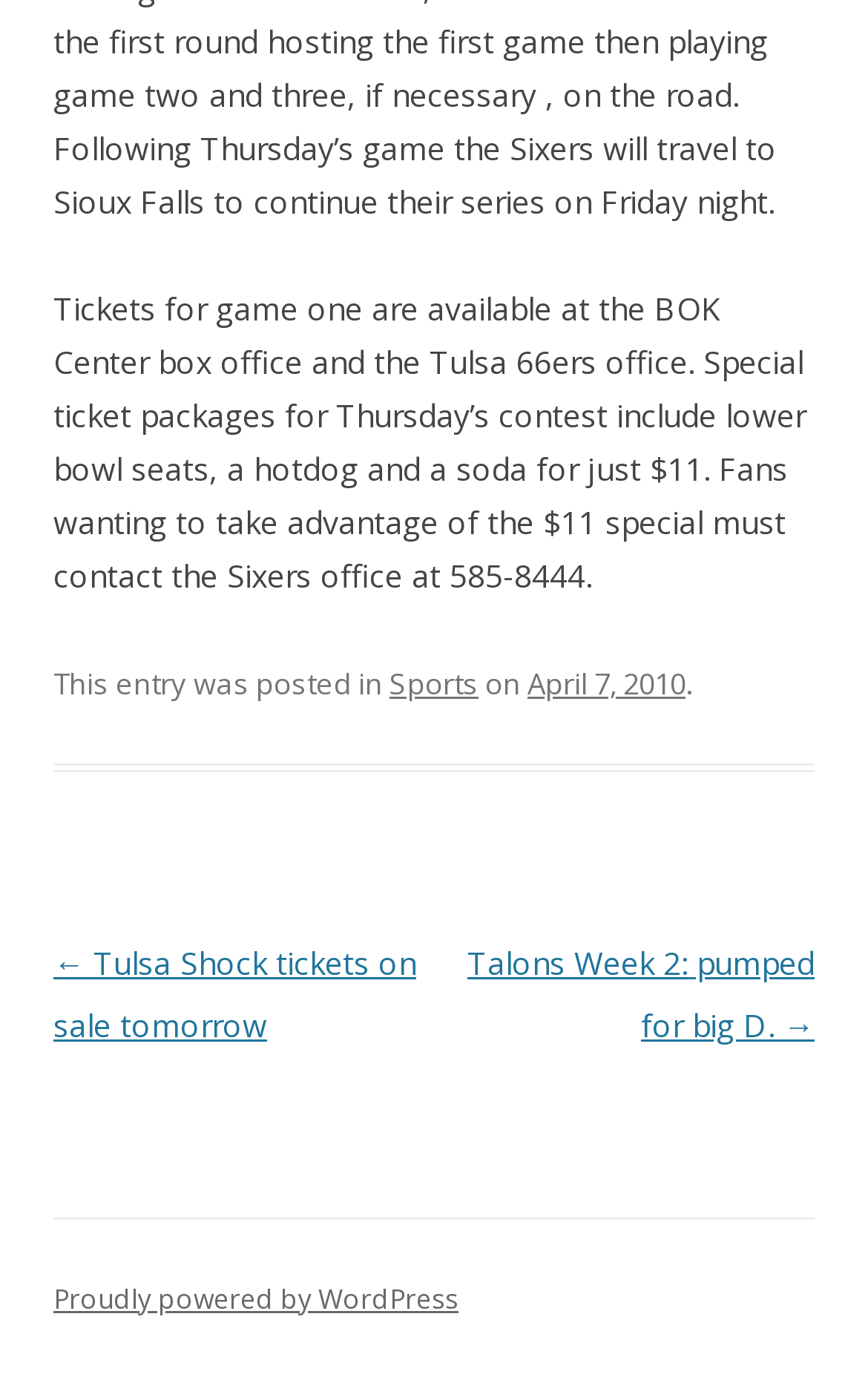Use a single word or phrase to answer this question: 
What is the platform powering the website?

WordPress